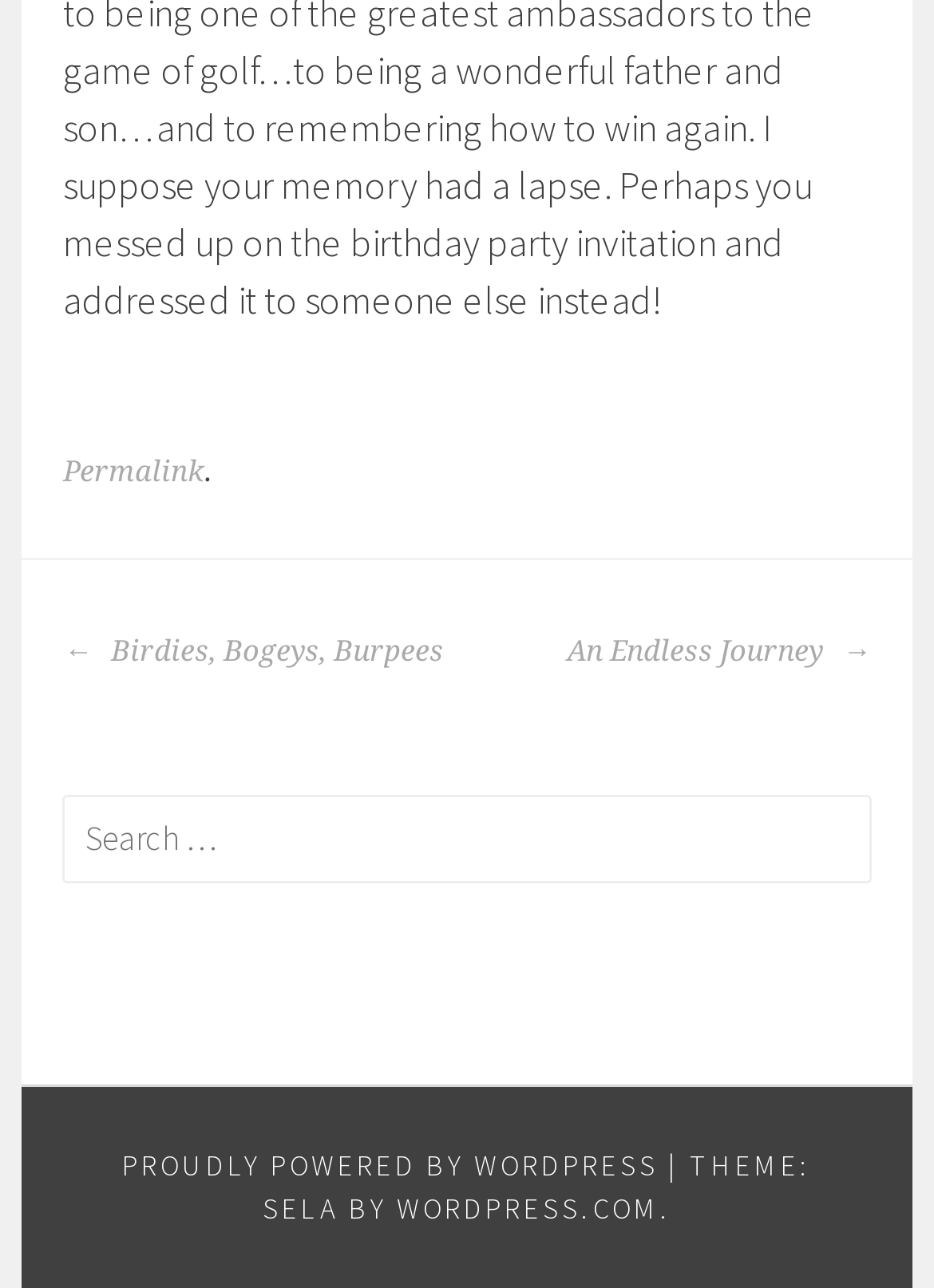What is the position of the footer section?
Please give a well-detailed answer to the question.

The footer section is located at the bottom of the webpage, as indicated by its bounding box coordinates [0.068, 0.343, 0.932, 0.433], which have a higher y1 value than other sections, indicating that it is positioned at the bottom of the webpage.